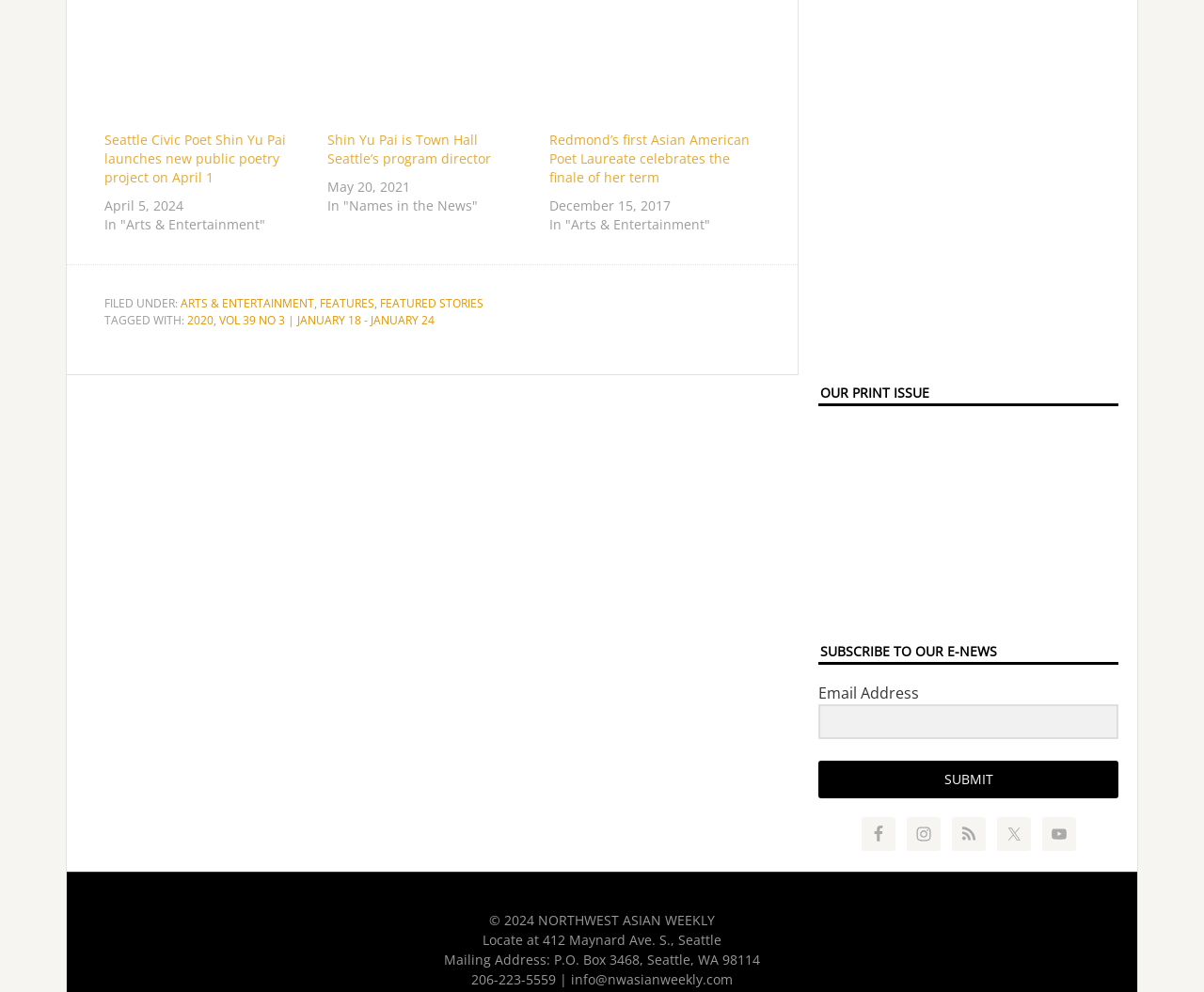Please provide a detailed answer to the question below based on the screenshot: 
How many articles are on the front page?

I counted the number of article headings on the front page, which are 'Seattle Civic Poet Shin Yu Pai launches new public poetry project on April 1', 'Shin Yu Pai is Town Hall Seattle’s program director', and 'Redmond’s first Asian American Poet Laureate celebrates the finale of her term'. There are three article headings in total.